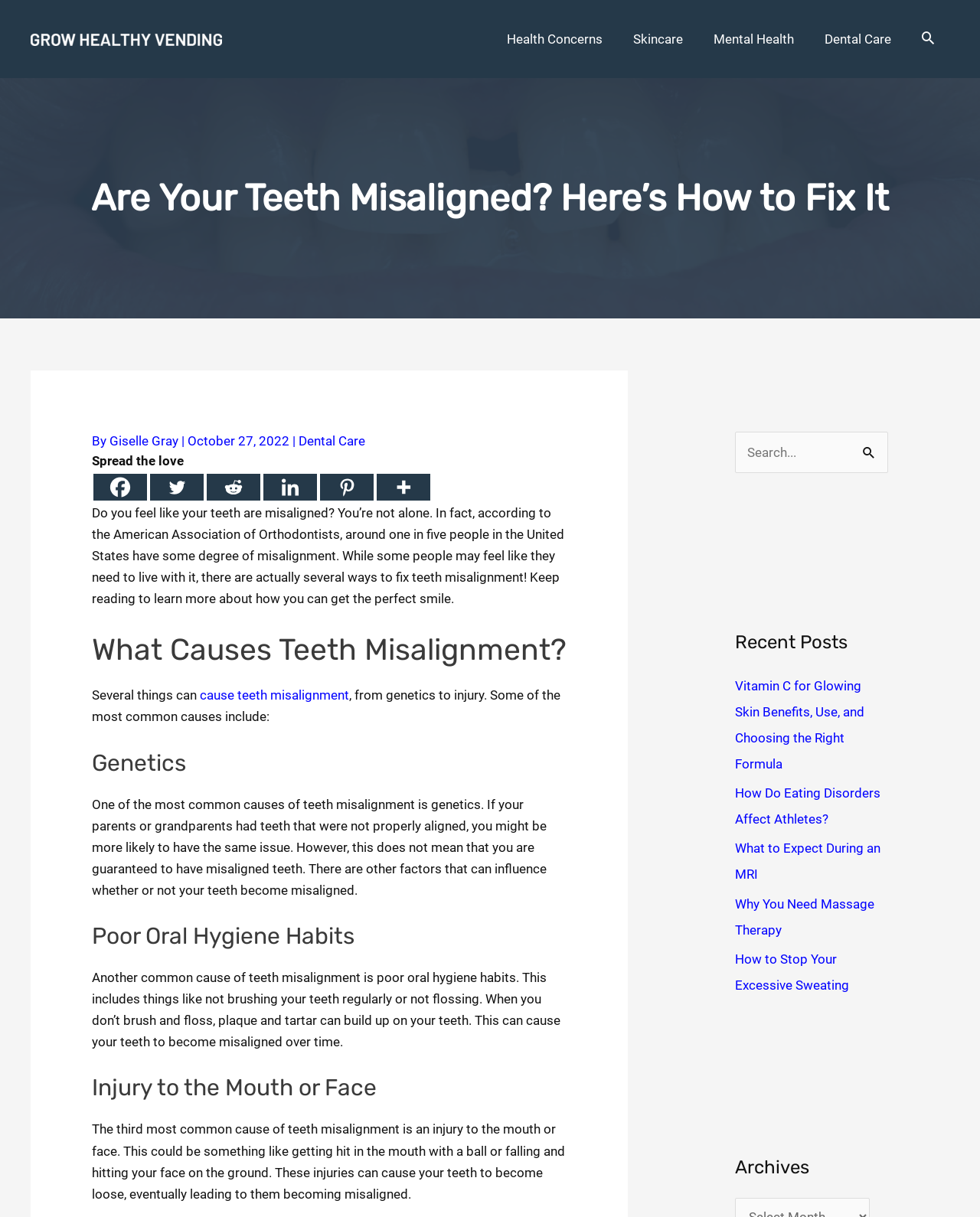Who wrote the article?
Please provide a detailed and comprehensive answer to the question.

The author of the article is mentioned in the header section, where it says 'By Giselle Gray'.